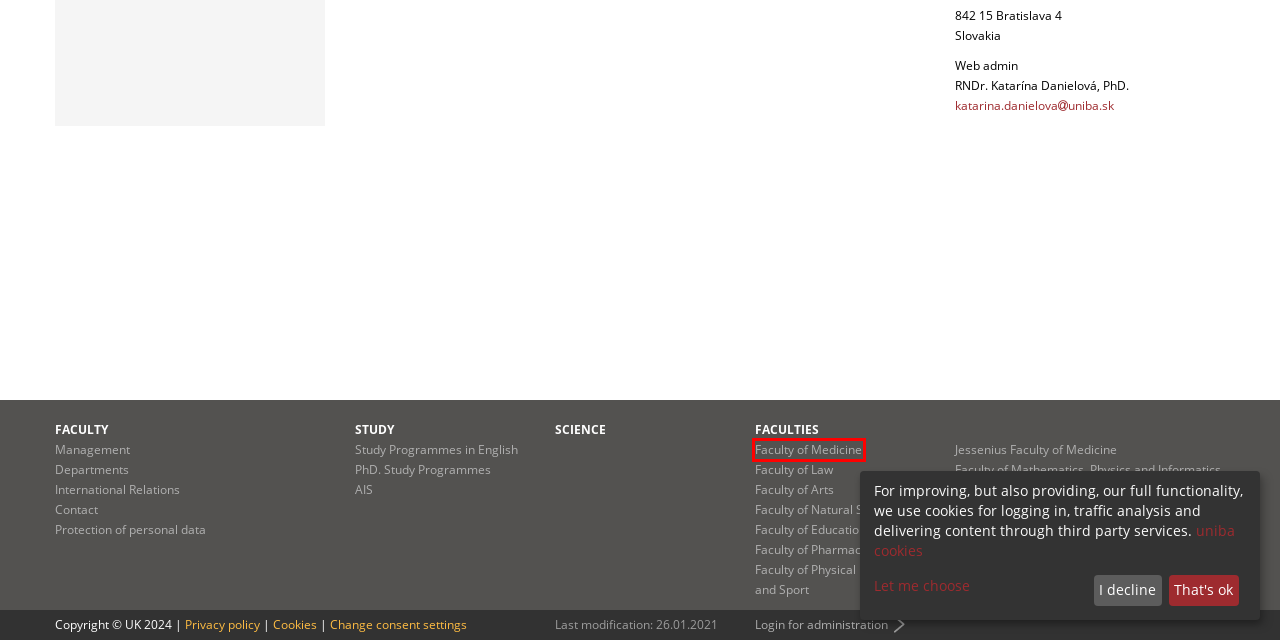You are given a screenshot of a webpage with a red rectangle bounding box. Choose the best webpage description that matches the new webpage after clicking the element in the bounding box. Here are the candidates:
A. Faculty of Physical Education and Sports
B. Cookie policy
C. Faculty of medicine
D. Faculty of Mathematics, Physics and Informatics
E. Faculty of social and economic sciences CU
F. FRCTH CU
G. Privacy policy
H. Evanjelická bohoslovecká fakulta UK

C